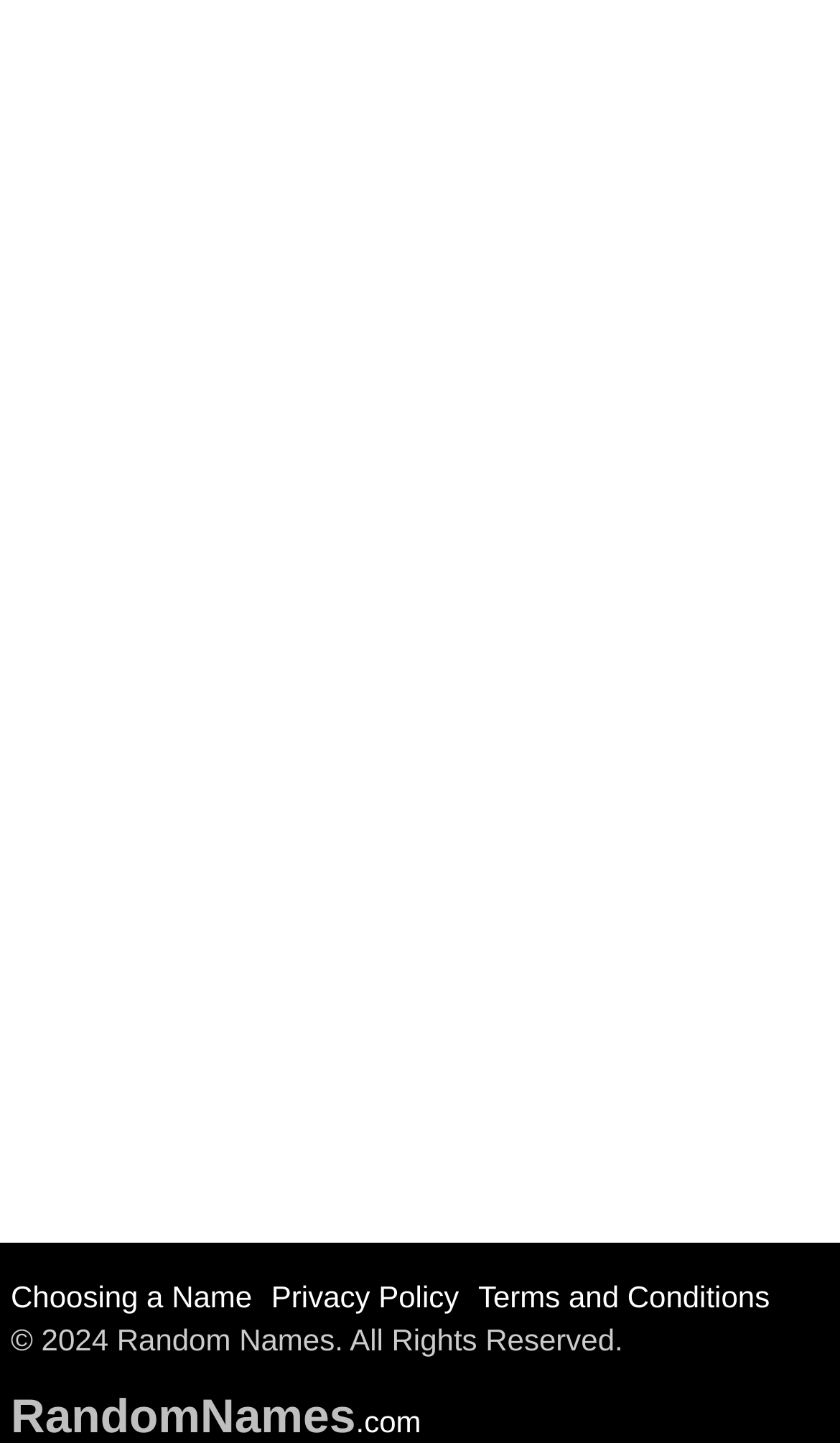Provide the bounding box coordinates of the HTML element described by the text: "RandomNames.com".

[0.013, 0.973, 0.501, 0.997]